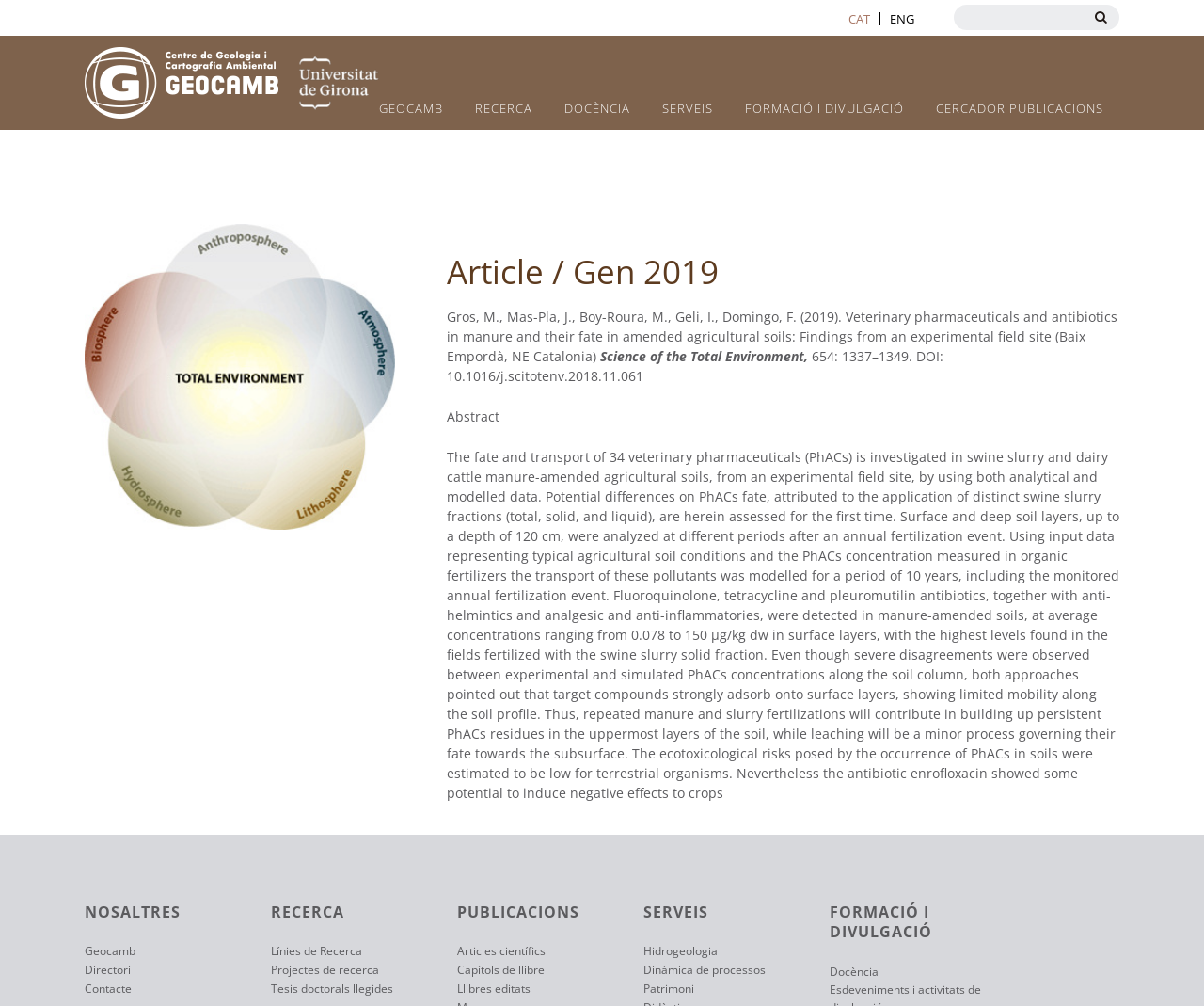Determine the bounding box for the UI element as described: "Docència". The coordinates should be represented as four float numbers between 0 and 1, formatted as [left, top, right, bottom].

[0.455, 0.092, 0.537, 0.123]